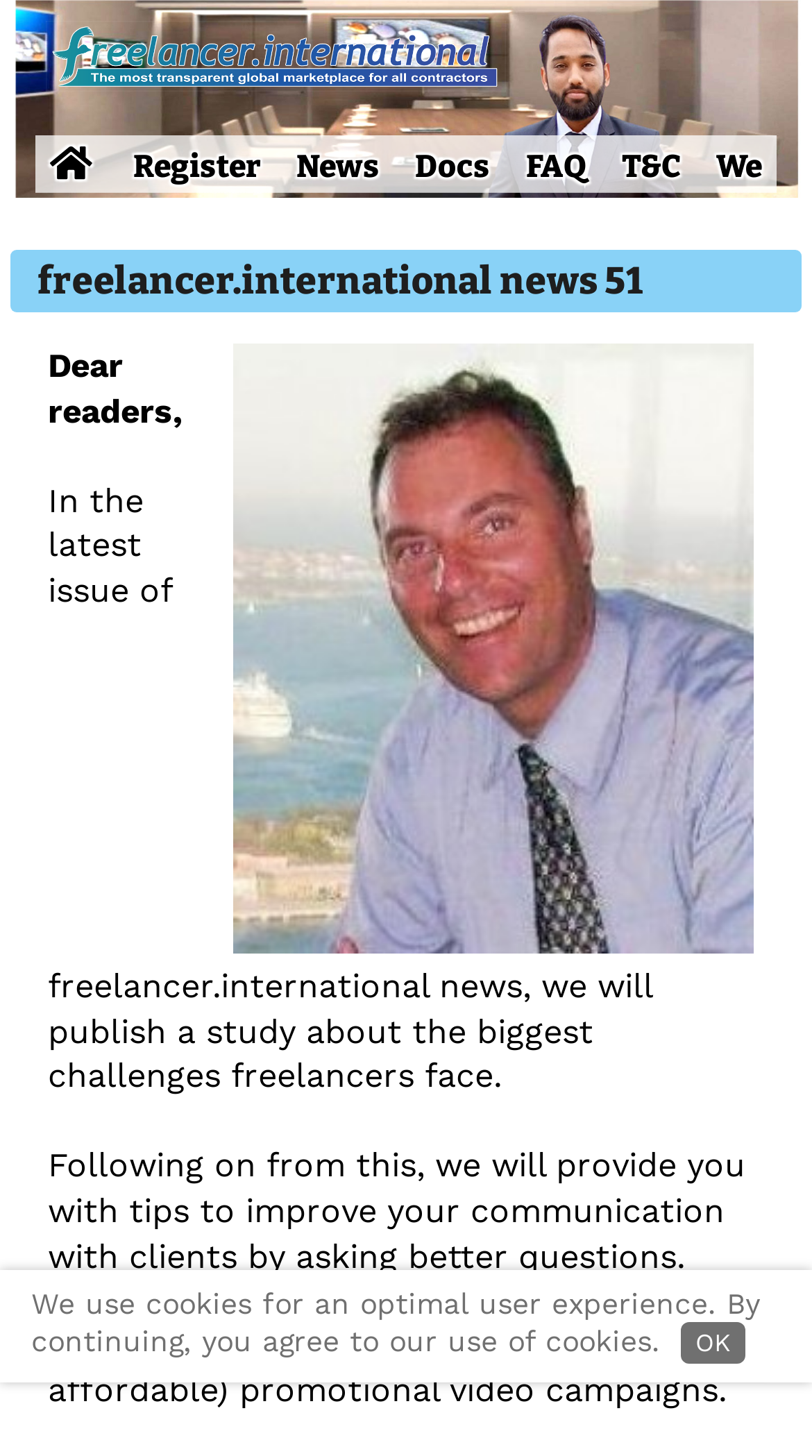Given the element description, predict the bounding box coordinates in the format (top-left x, top-left y, bottom-right x, bottom-right y), using floating point numbers between 0 and 1: freelancer.international news 51

[0.046, 0.177, 0.792, 0.208]